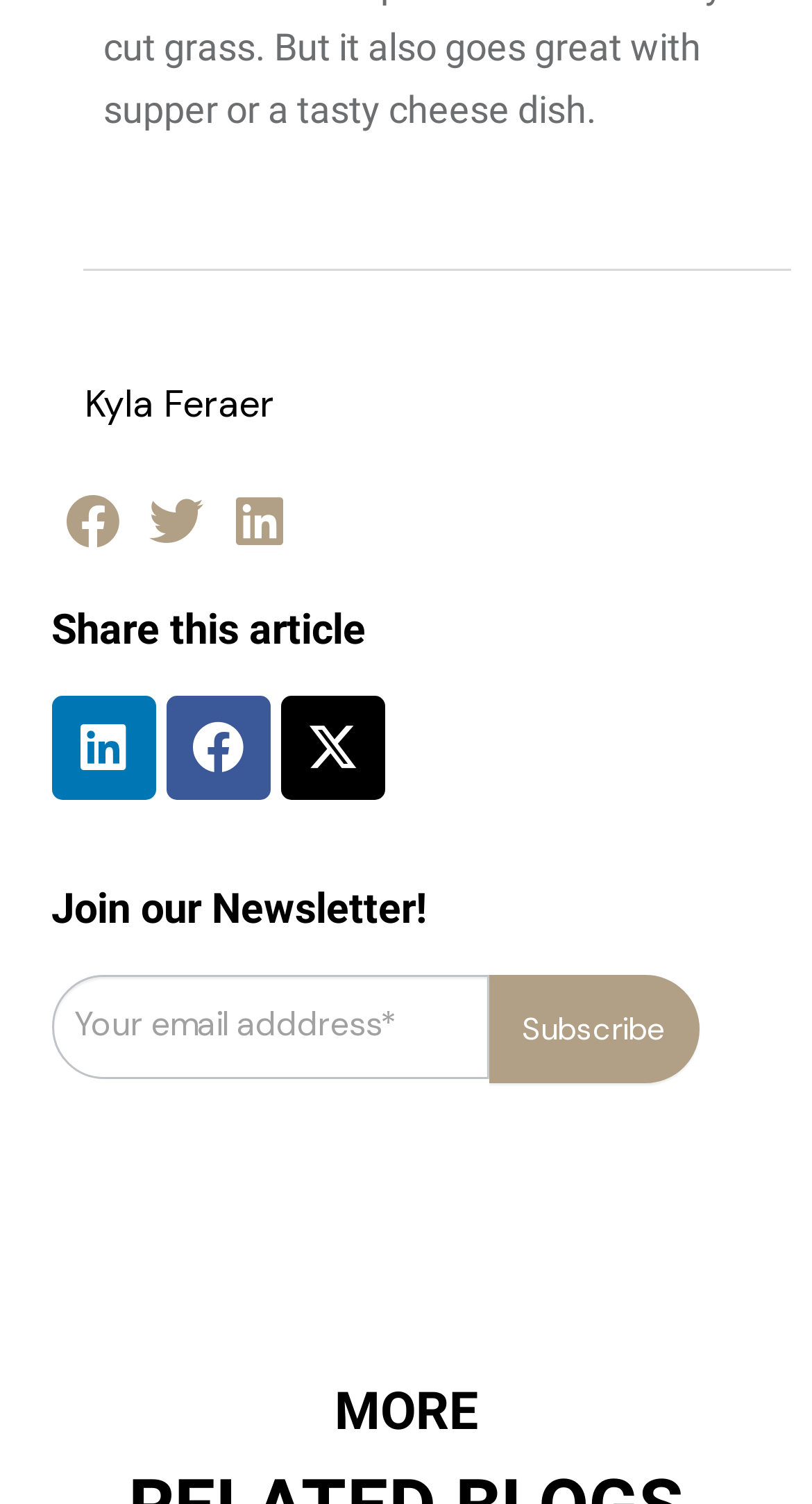Determine the bounding box coordinates of the section I need to click to execute the following instruction: "Follow on Twitter". Provide the coordinates as four float numbers between 0 and 1, i.e., [left, top, right, bottom].

[0.179, 0.325, 0.256, 0.366]